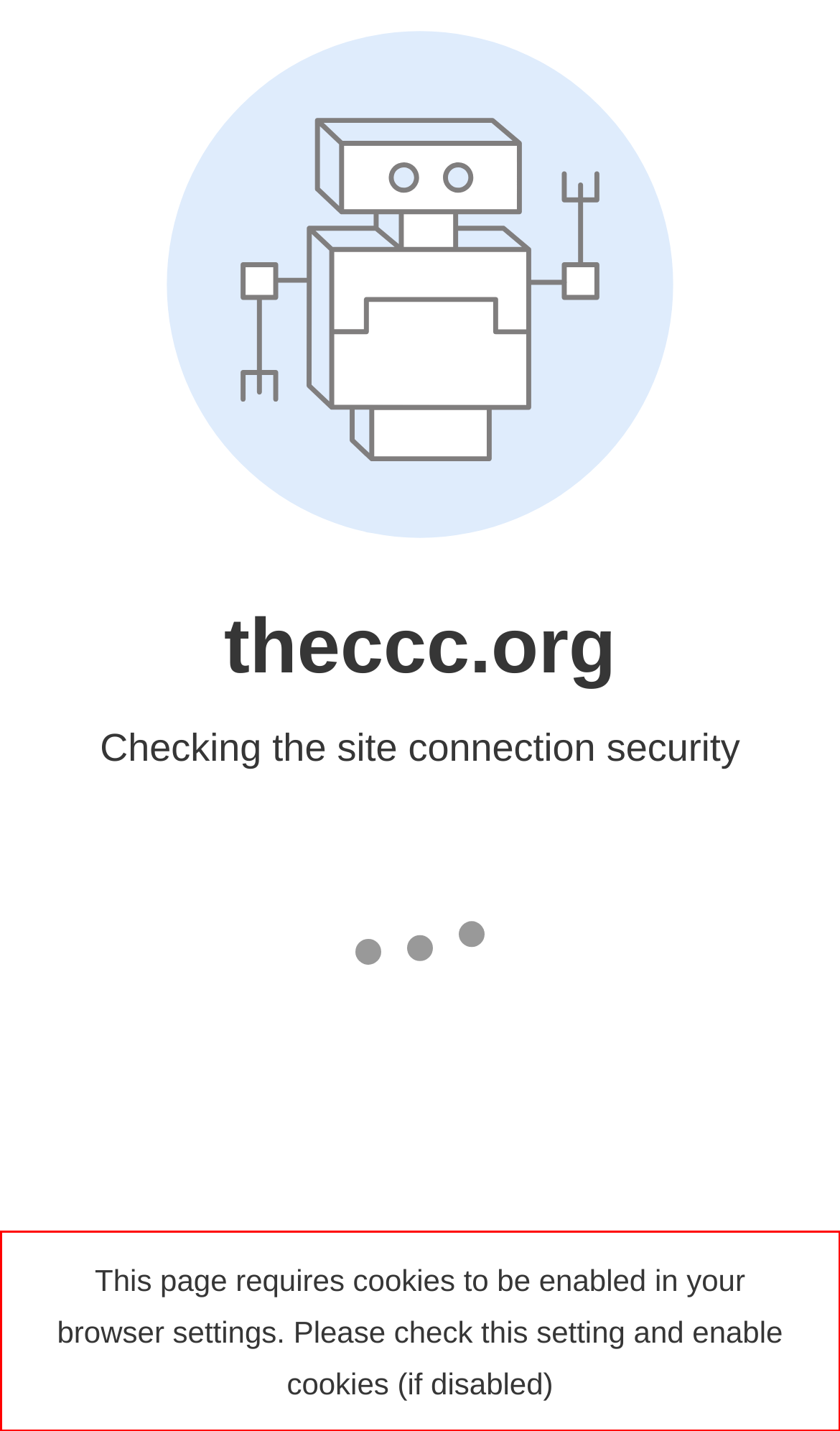You are looking at a screenshot of a webpage with a red rectangle bounding box. Use OCR to identify and extract the text content found inside this red bounding box.

This page requires cookies to be enabled in your browser settings. Please check this setting and enable cookies (if disabled)